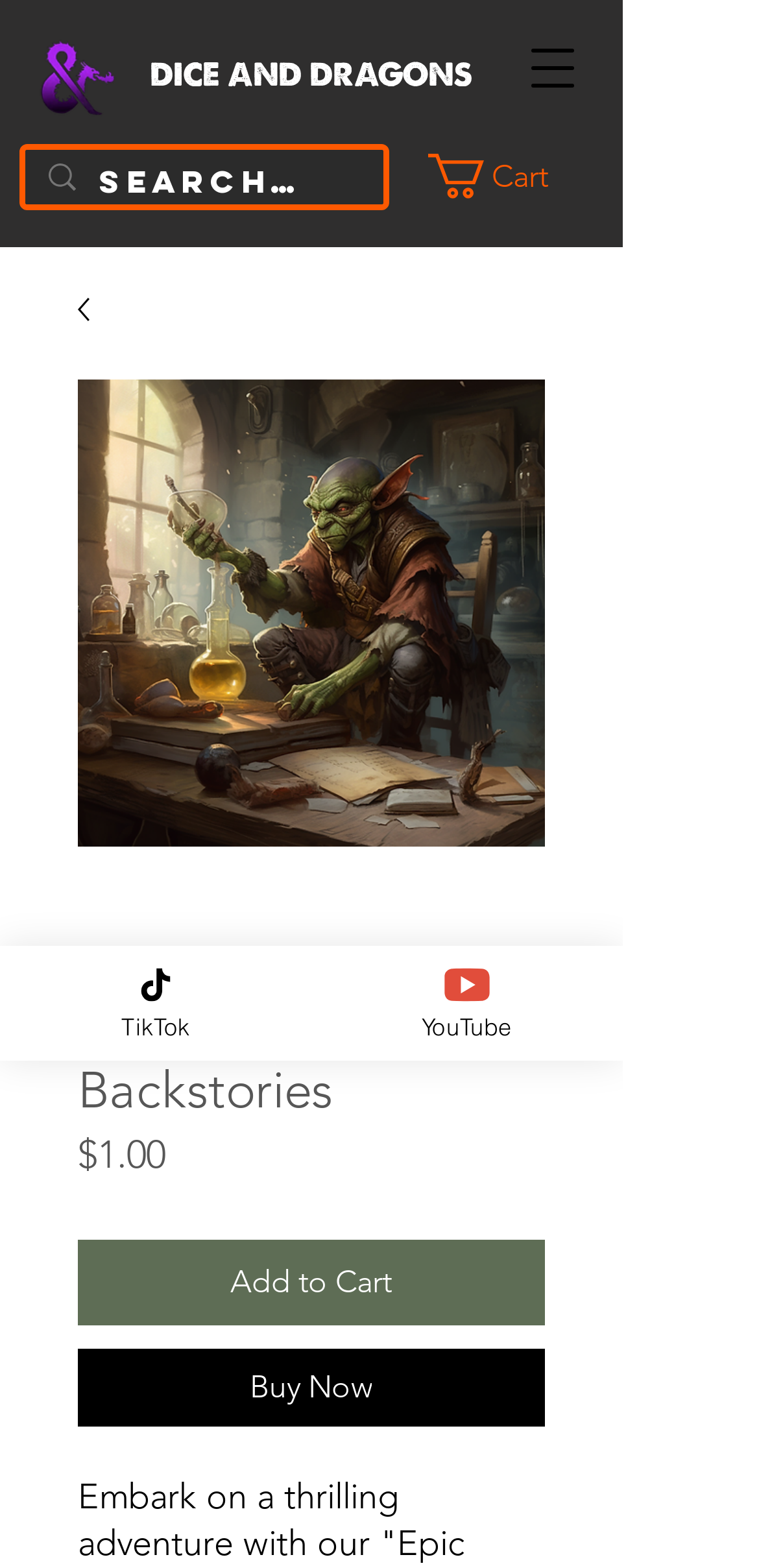Please identify the bounding box coordinates of the area that needs to be clicked to follow this instruction: "Click the Dice and Dragons logo".

[0.051, 0.025, 0.154, 0.074]